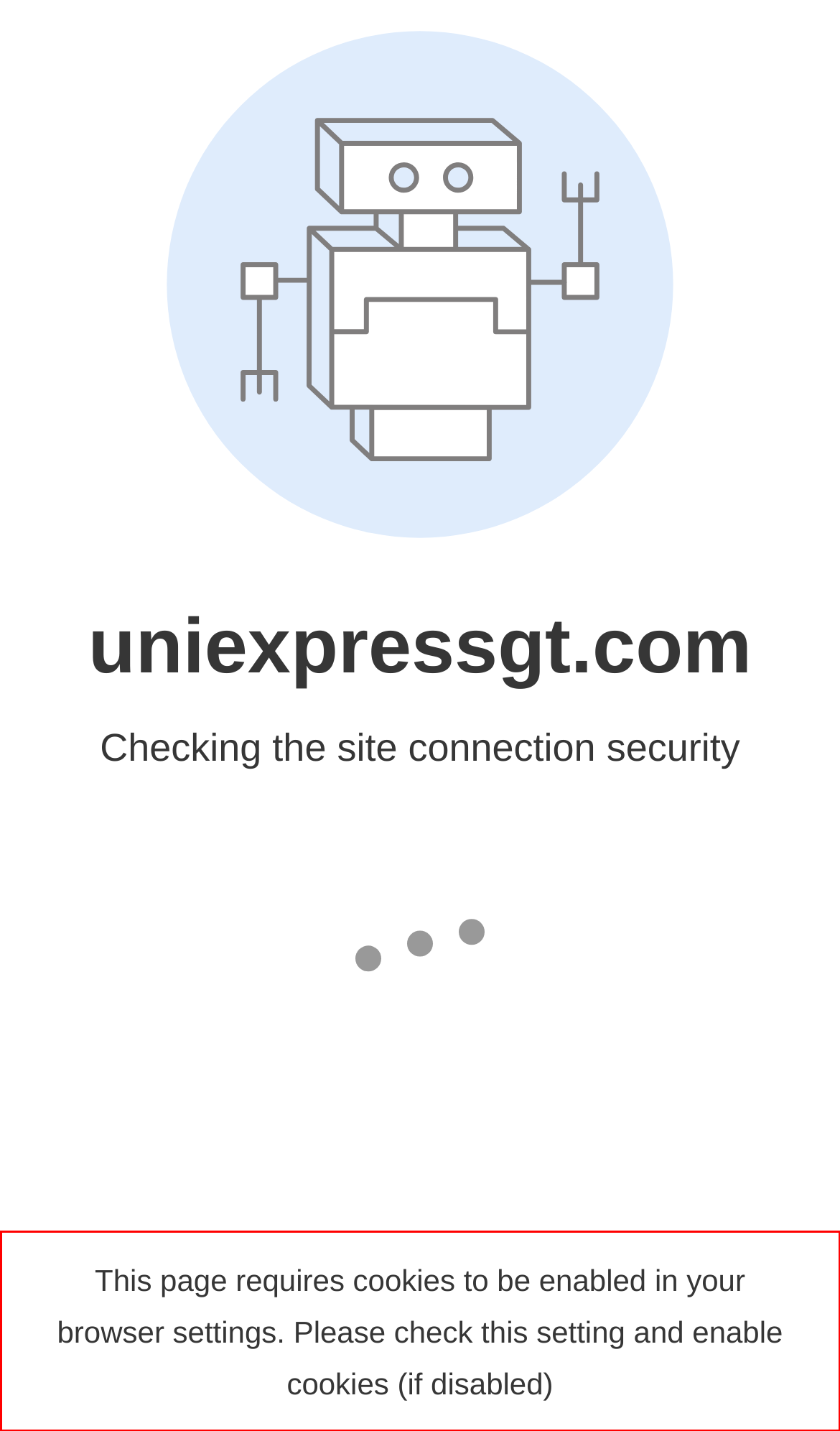Given a screenshot of a webpage containing a red rectangle bounding box, extract and provide the text content found within the red bounding box.

This page requires cookies to be enabled in your browser settings. Please check this setting and enable cookies (if disabled)